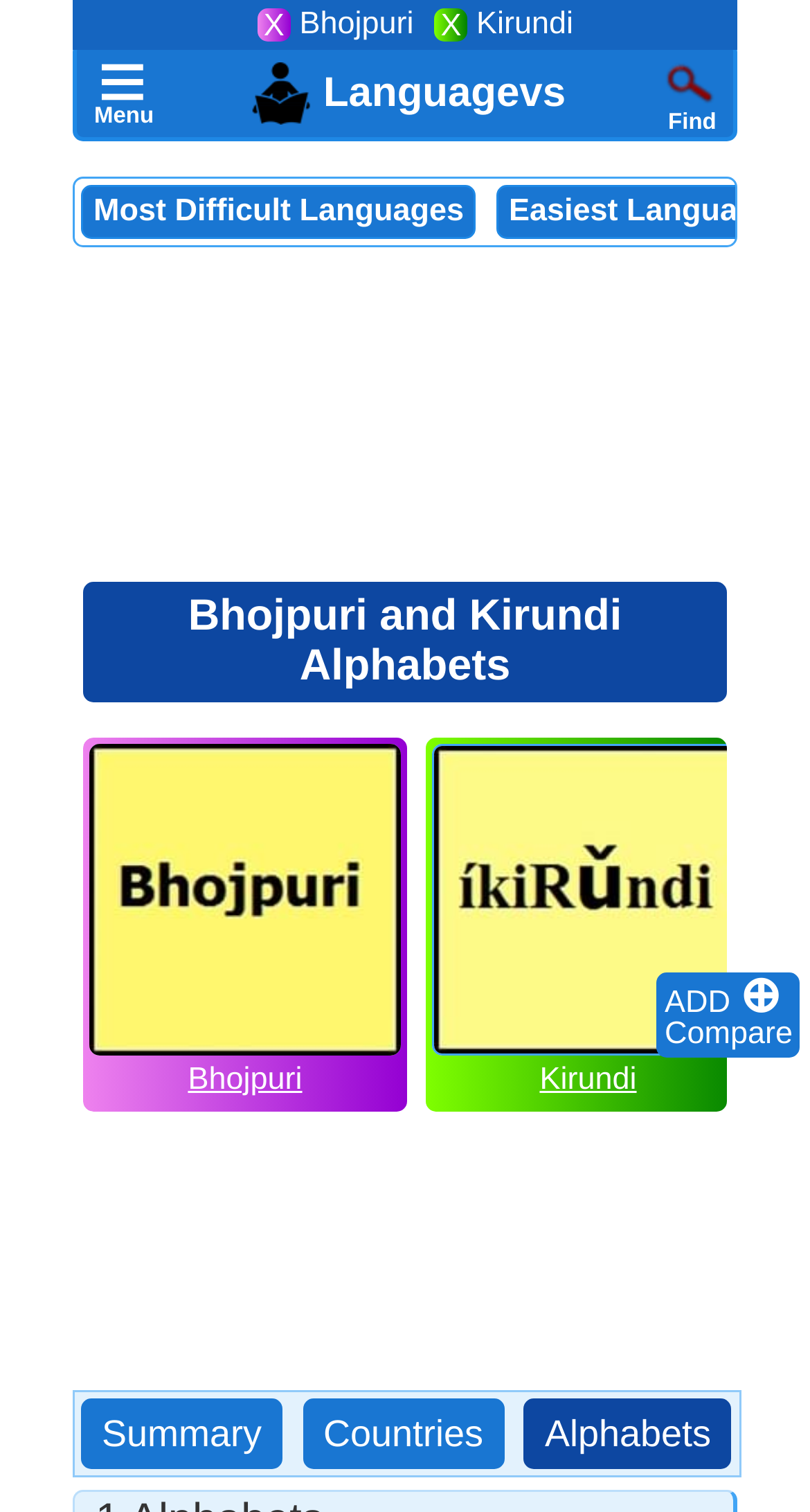Please mark the clickable region by giving the bounding box coordinates needed to complete this instruction: "Search for something".

[0.813, 0.034, 0.89, 0.076]